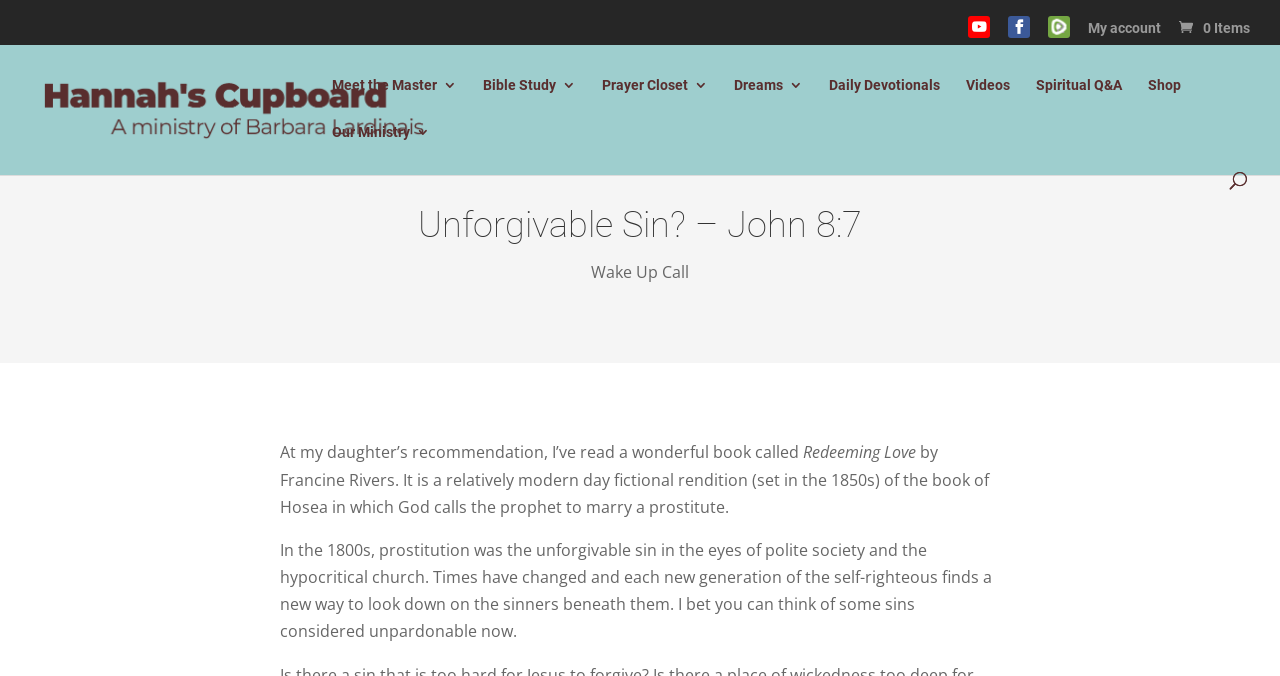Analyze the image and answer the question with as much detail as possible: 
What is the name of the prophet mentioned?

The prophet mentioned is Hosea, as stated in the text 'It is a relatively modern day fictional rendition (set in the 1850s) of the book of Hosea in which God calls the prophet to marry a prostitute.'